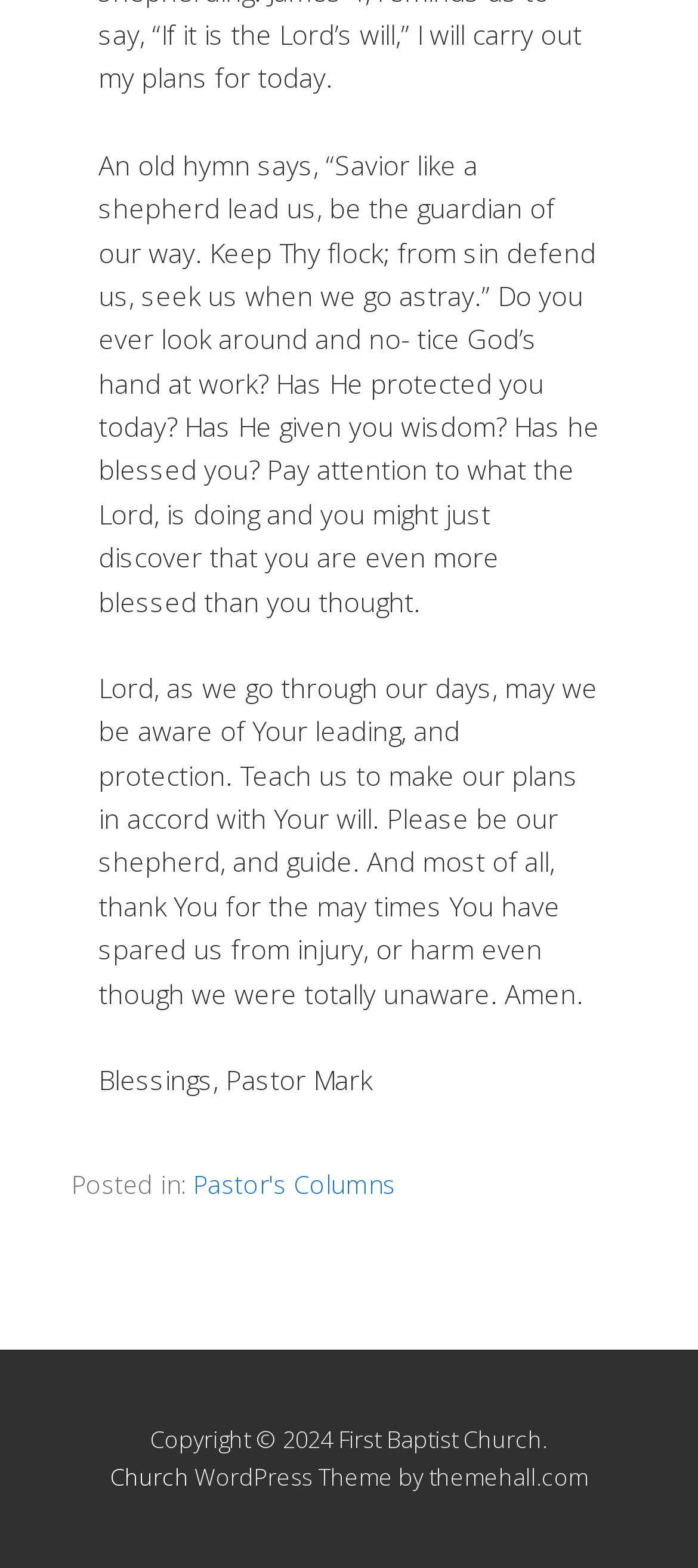Locate the bounding box coordinates for the element described below: "Church". The coordinates must be four float values between 0 and 1, formatted as [left, top, right, bottom].

[0.158, 0.932, 0.271, 0.952]